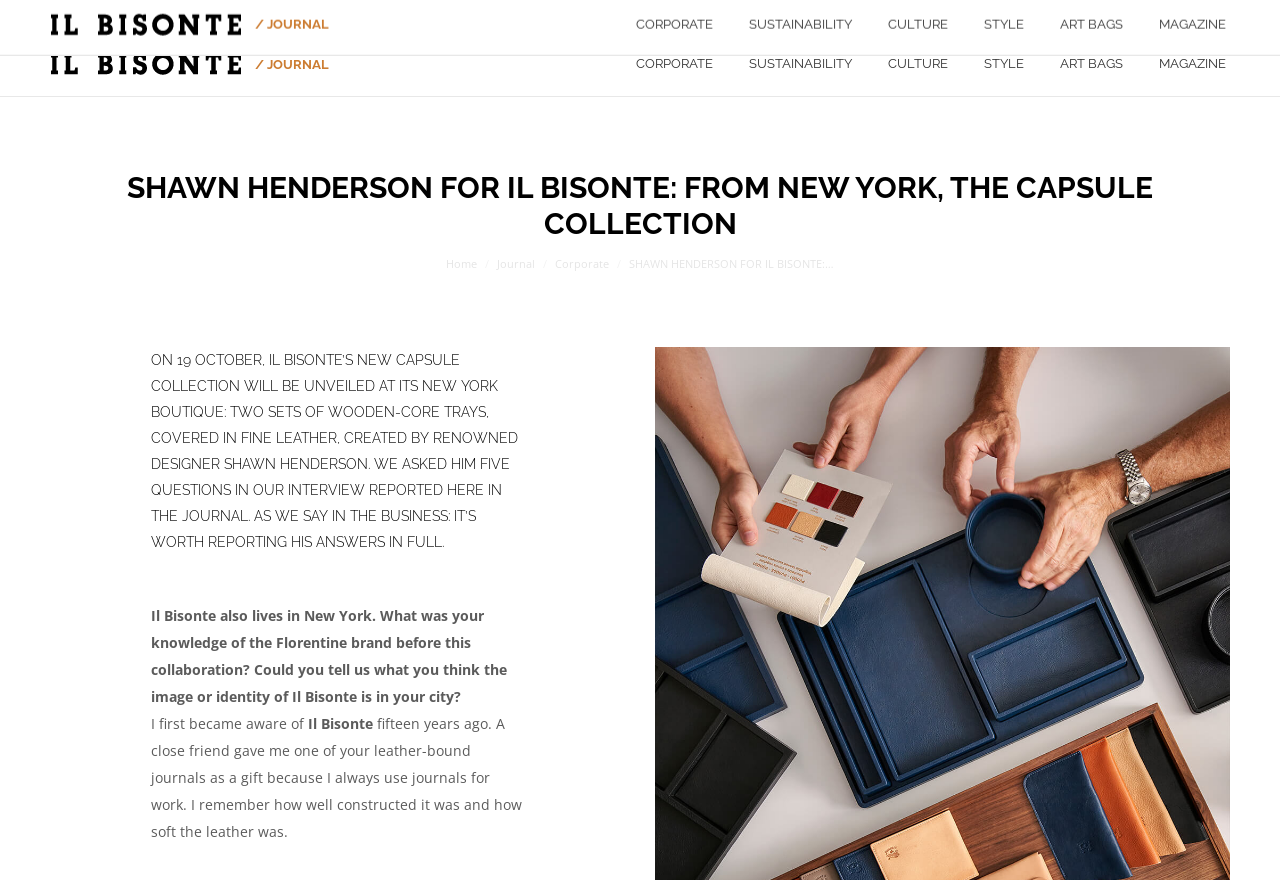Locate and extract the headline of this webpage.

SHAWN HENDERSON FOR IL BISONTE: FROM NEW YORK, THE CAPSULE COLLECTION